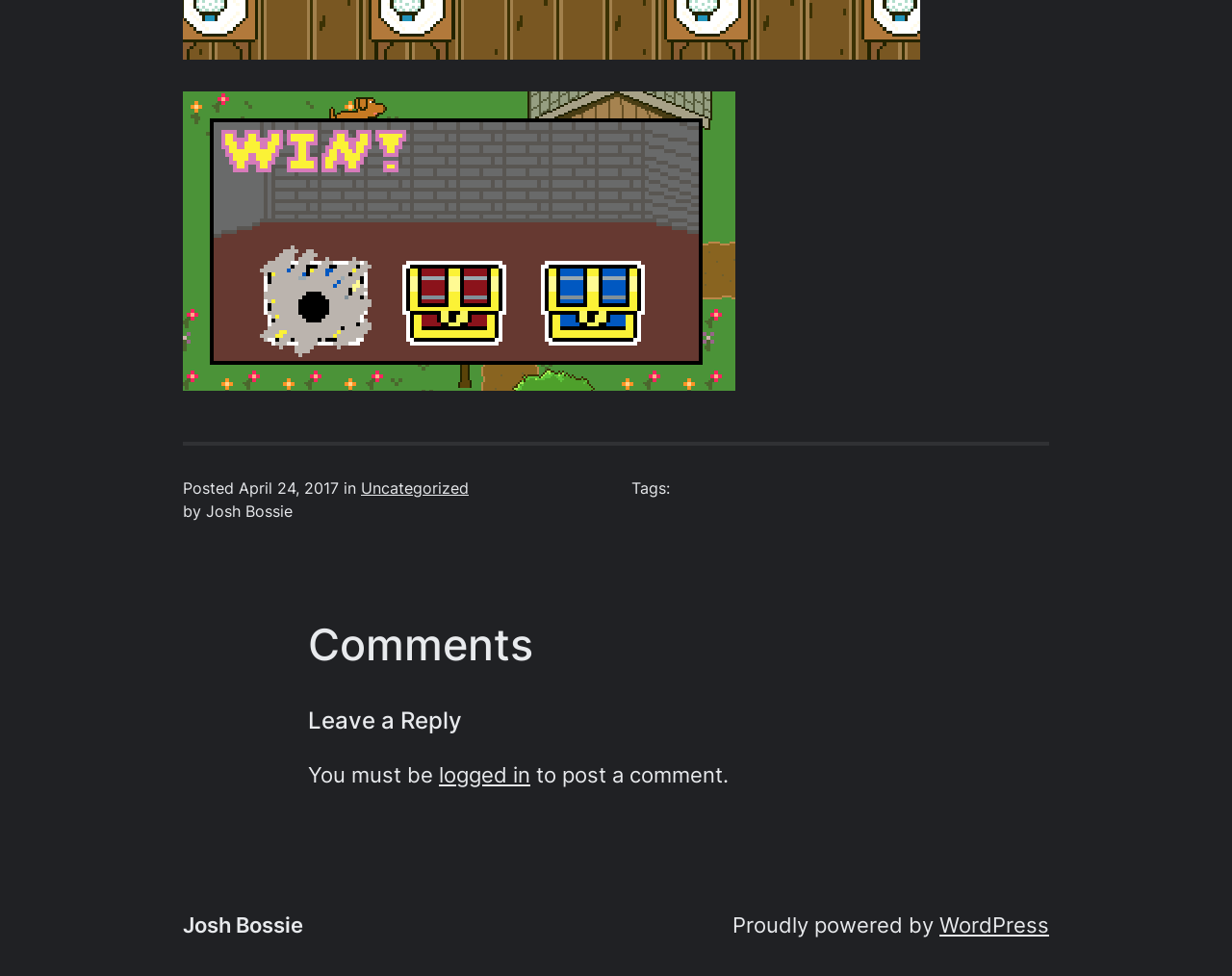What platform is the website powered by?
Look at the image and answer the question using a single word or phrase.

WordPress